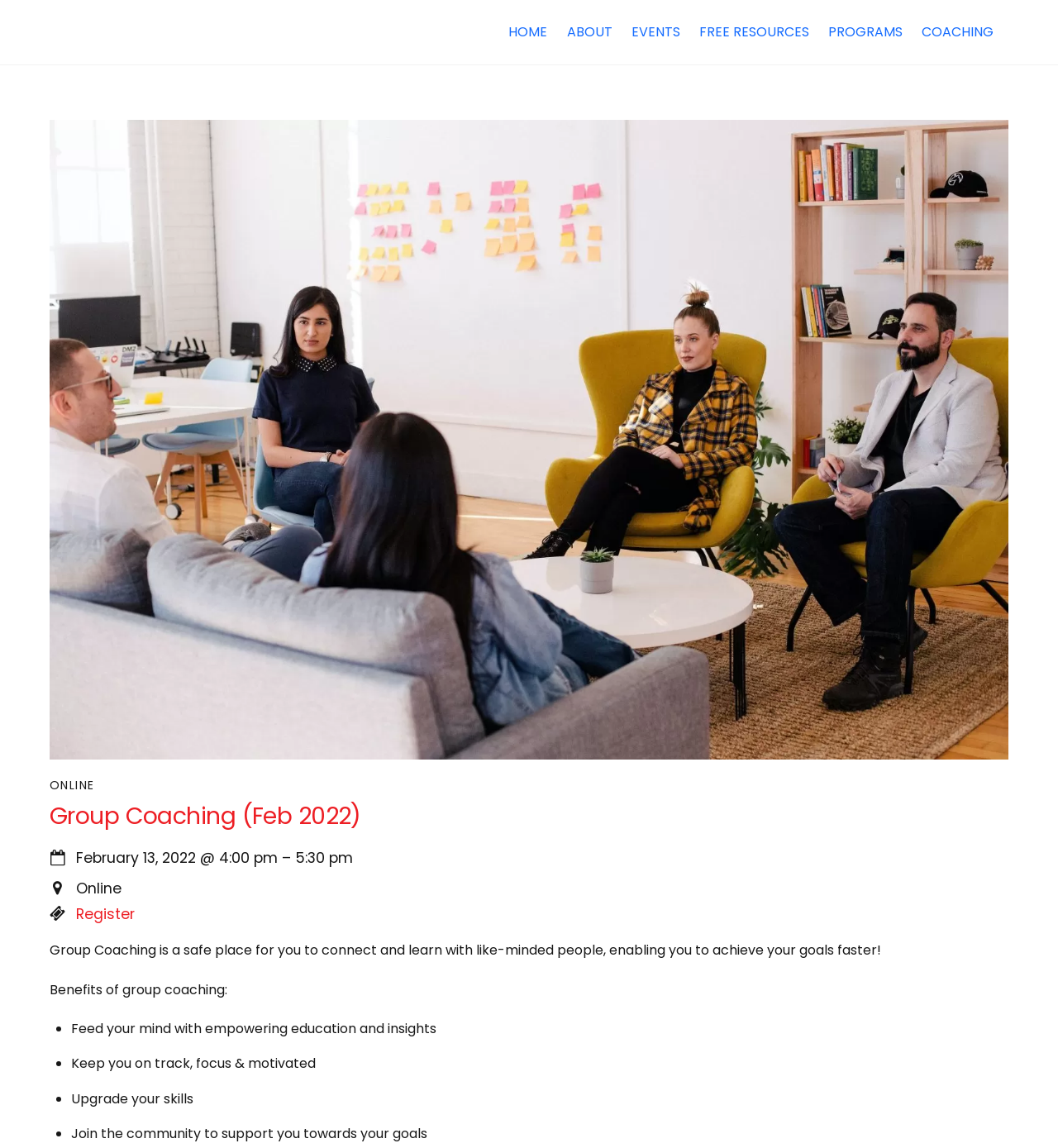Could you specify the bounding box coordinates for the clickable section to complete the following instruction: "View the Group Coaching event details"?

[0.047, 0.697, 0.953, 0.724]